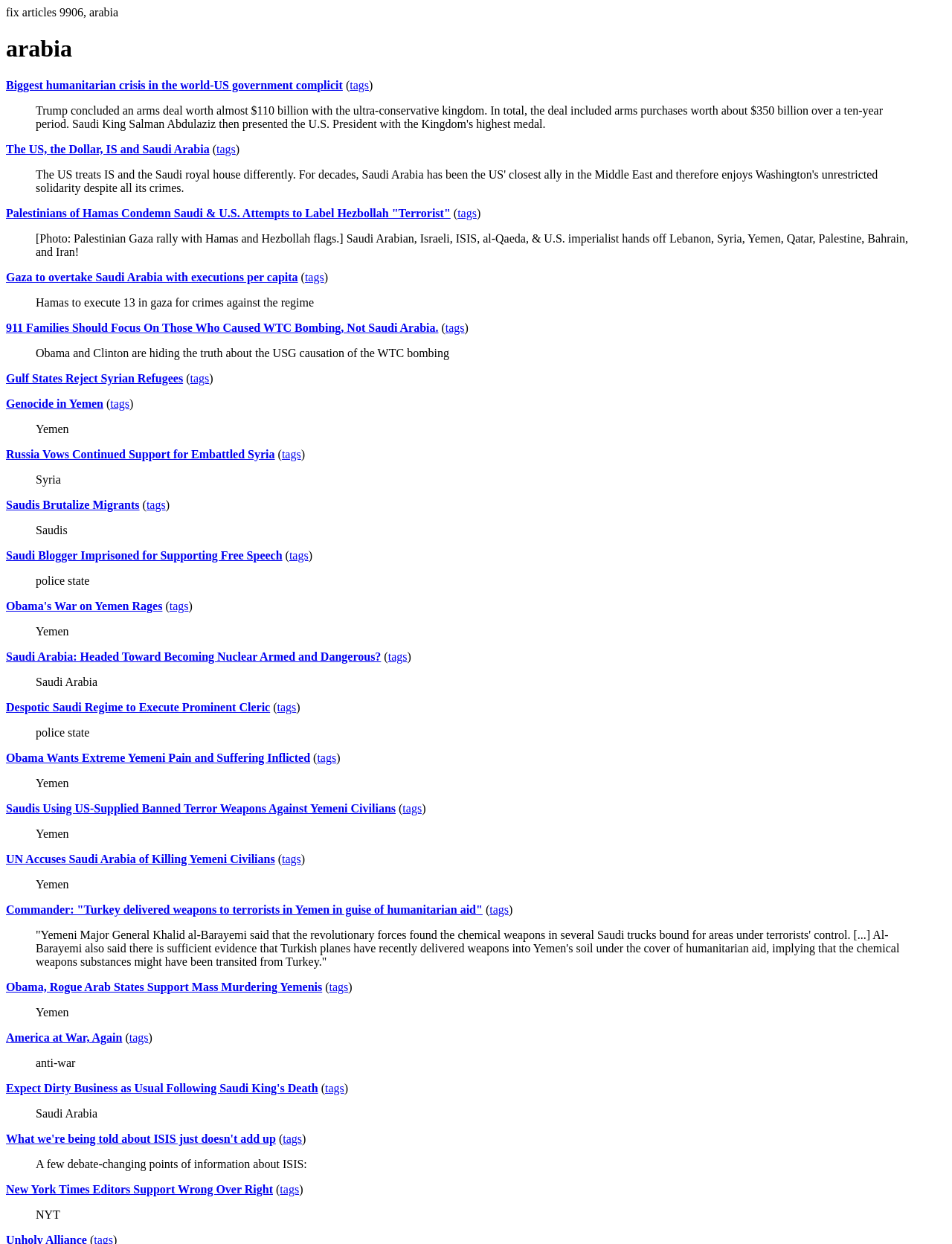Kindly determine the bounding box coordinates of the area that needs to be clicked to fulfill this instruction: "Read the article 'The US, the Dollar, IS and Saudi Arabia'".

[0.006, 0.115, 0.22, 0.125]